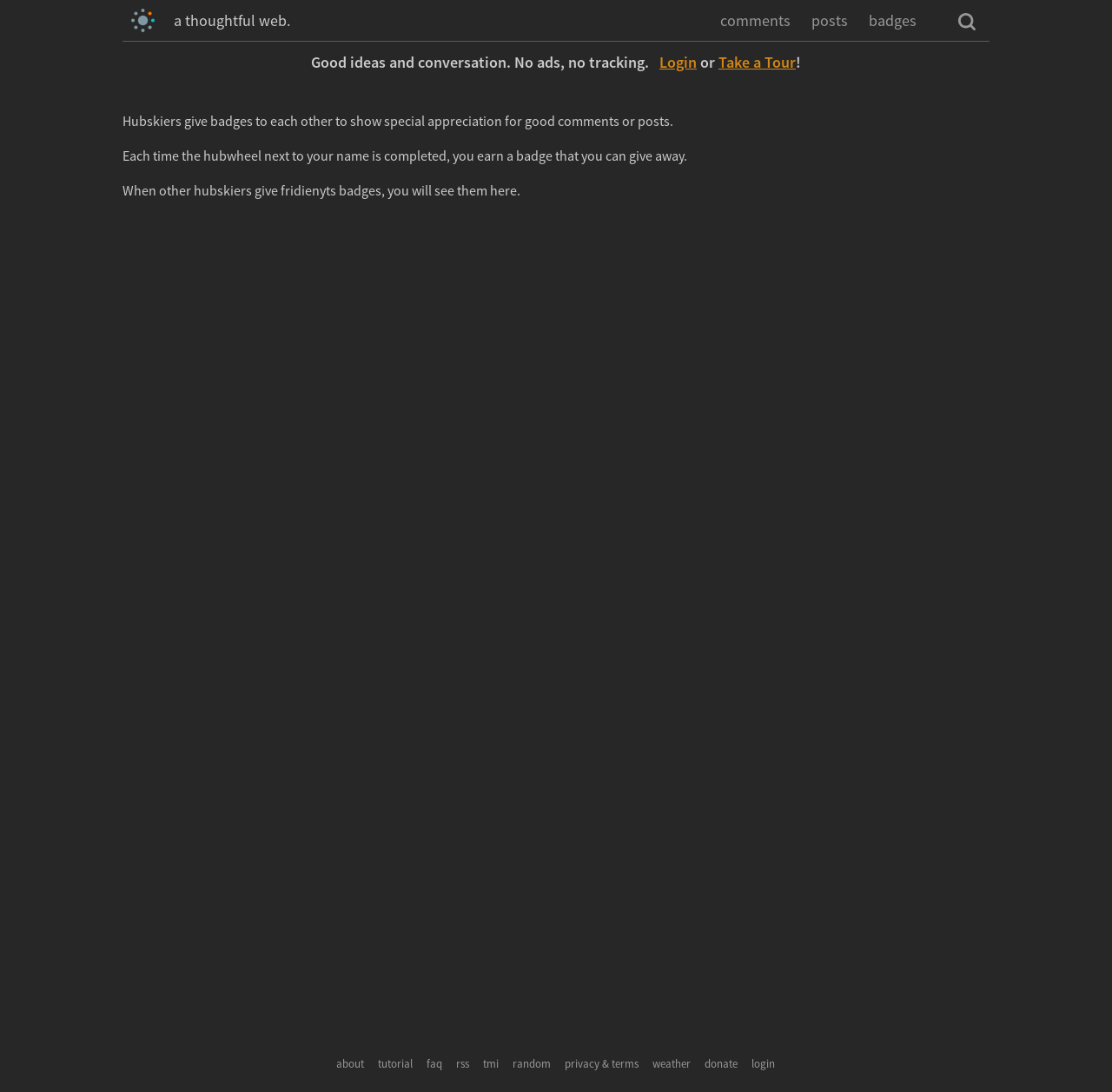What can you see when other hubskiers give fridienyts badges?
Can you give a detailed and elaborate answer to the question?

According to the text 'When other hubskiers give fridienyts badges, you will see them here.', it can be inferred that when other hubskiers give fridienyts badges, you will see those badges on this webpage.